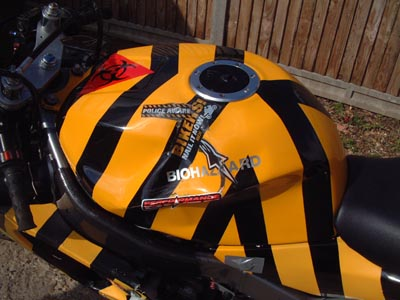Using the information shown in the image, answer the question with as much detail as possible: What is written on the sticker on the fuel tank?

According to the caption, the sticker on the fuel tank prominently displays the word 'BIOHAZARD', which adds to the motorcycle's edgy aesthetic.